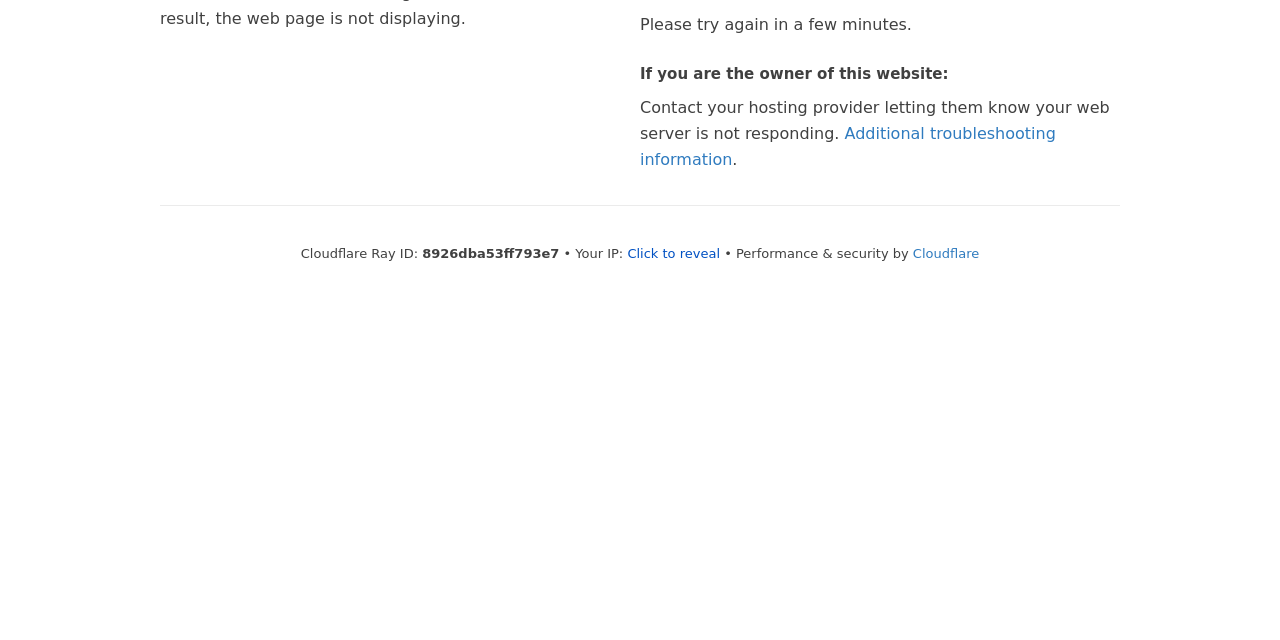Given the following UI element description: "Cloudflare", find the bounding box coordinates in the webpage screenshot.

[0.713, 0.384, 0.765, 0.407]